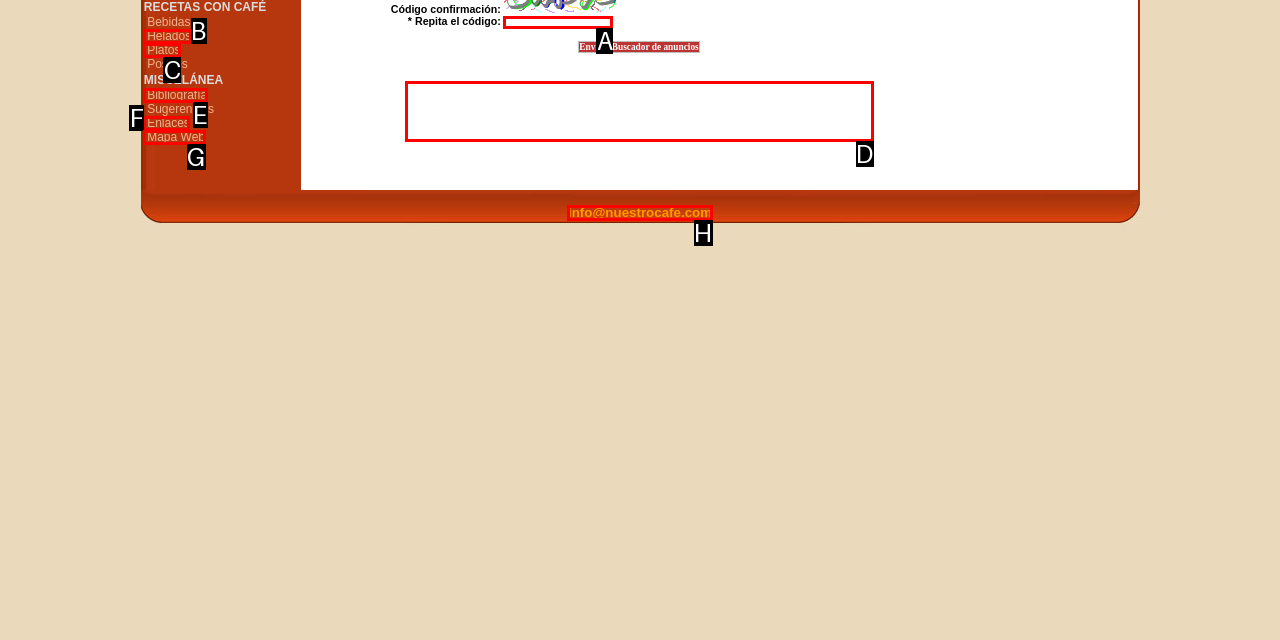Given the element description: Mapa Web
Pick the letter of the correct option from the list.

G